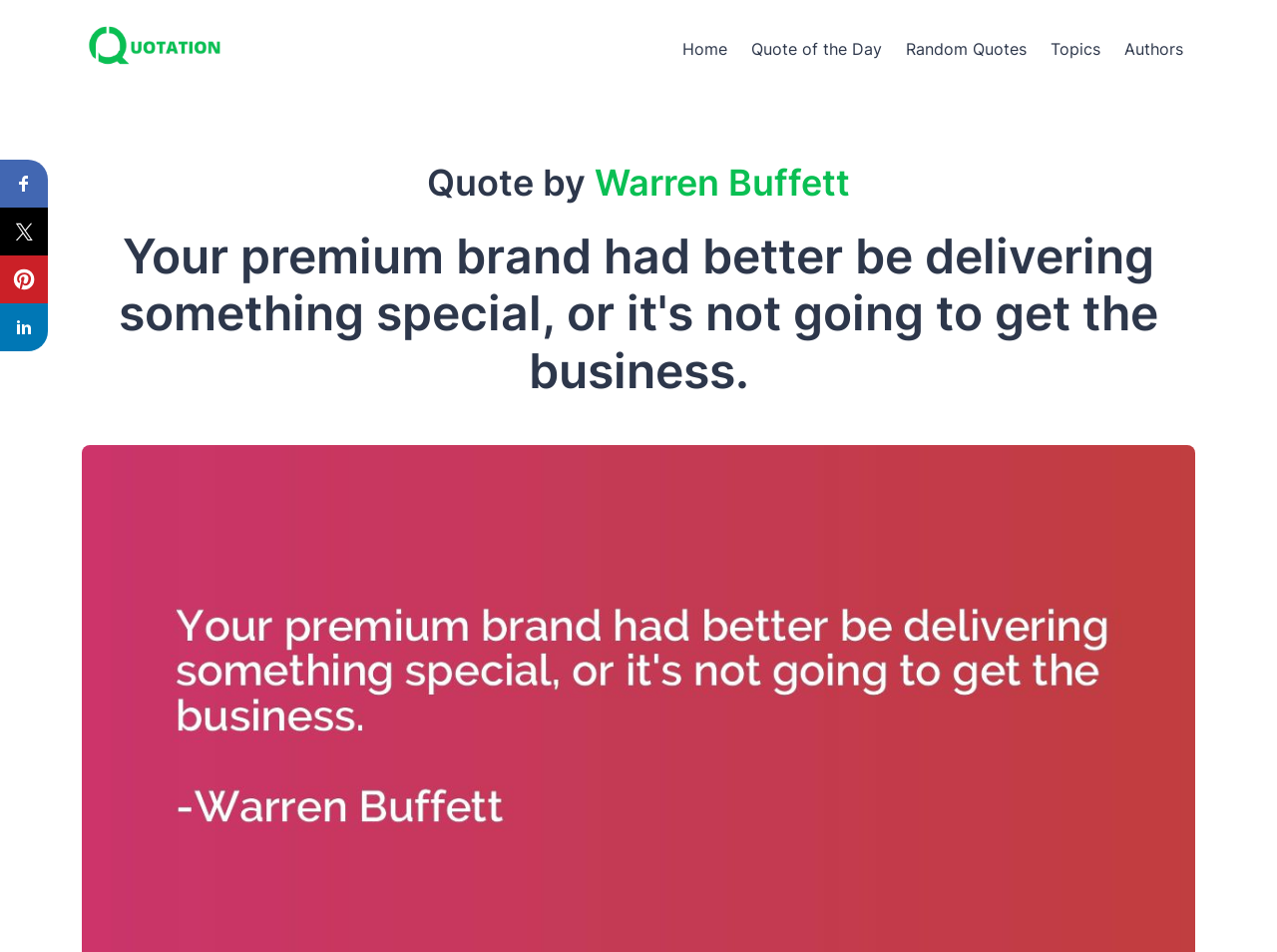Provide the bounding box coordinates of the HTML element described as: "Warren Buffett". The bounding box coordinates should be four float numbers between 0 and 1, i.e., [left, top, right, bottom].

[0.466, 0.169, 0.666, 0.215]